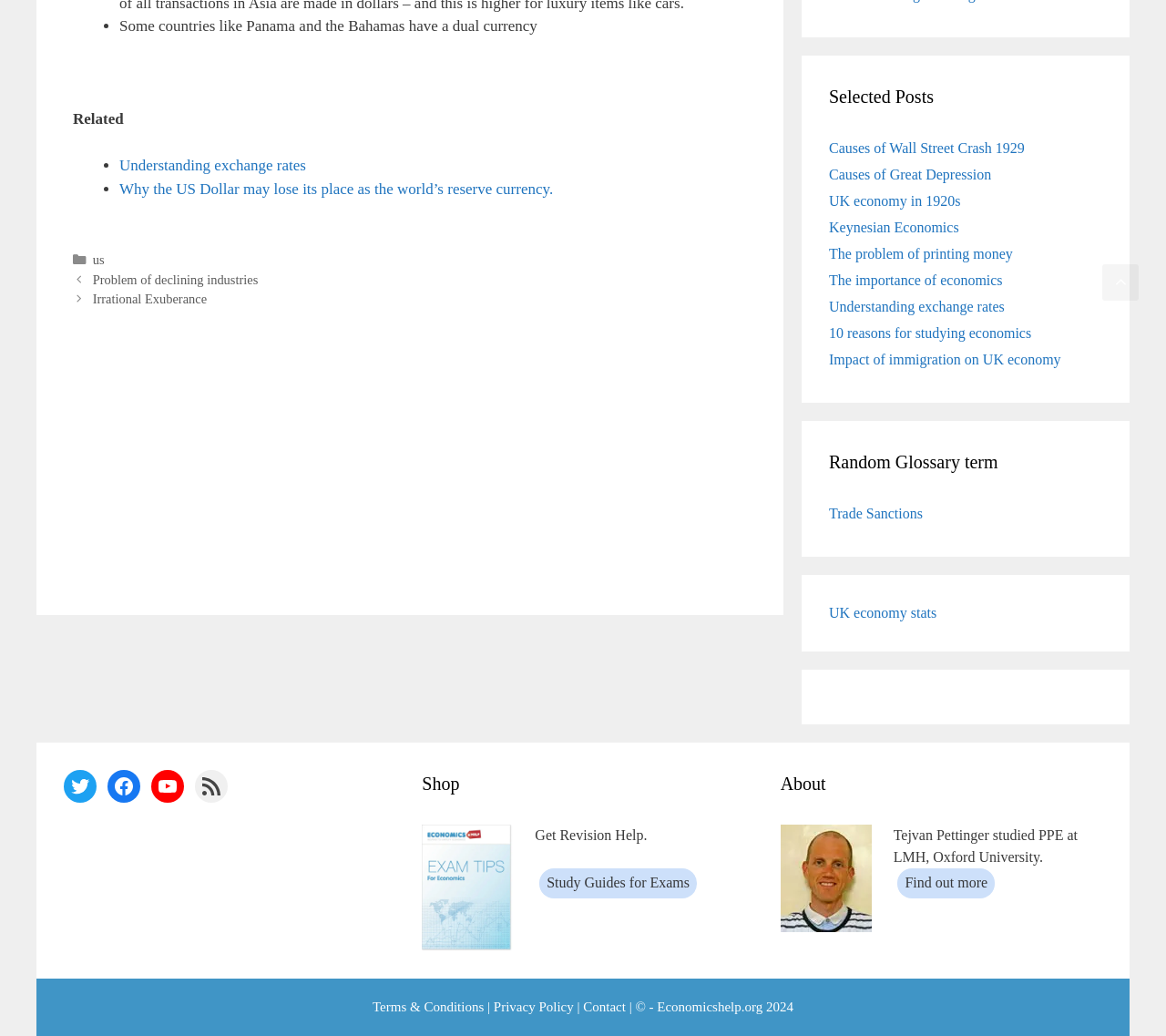Please use the details from the image to answer the following question comprehensively:
Is this webpage related to education?

The presence of links like 'Study Guides for Exams' and 'Get Revision Help' suggests that this webpage is related to education, possibly providing resources for students studying economics.